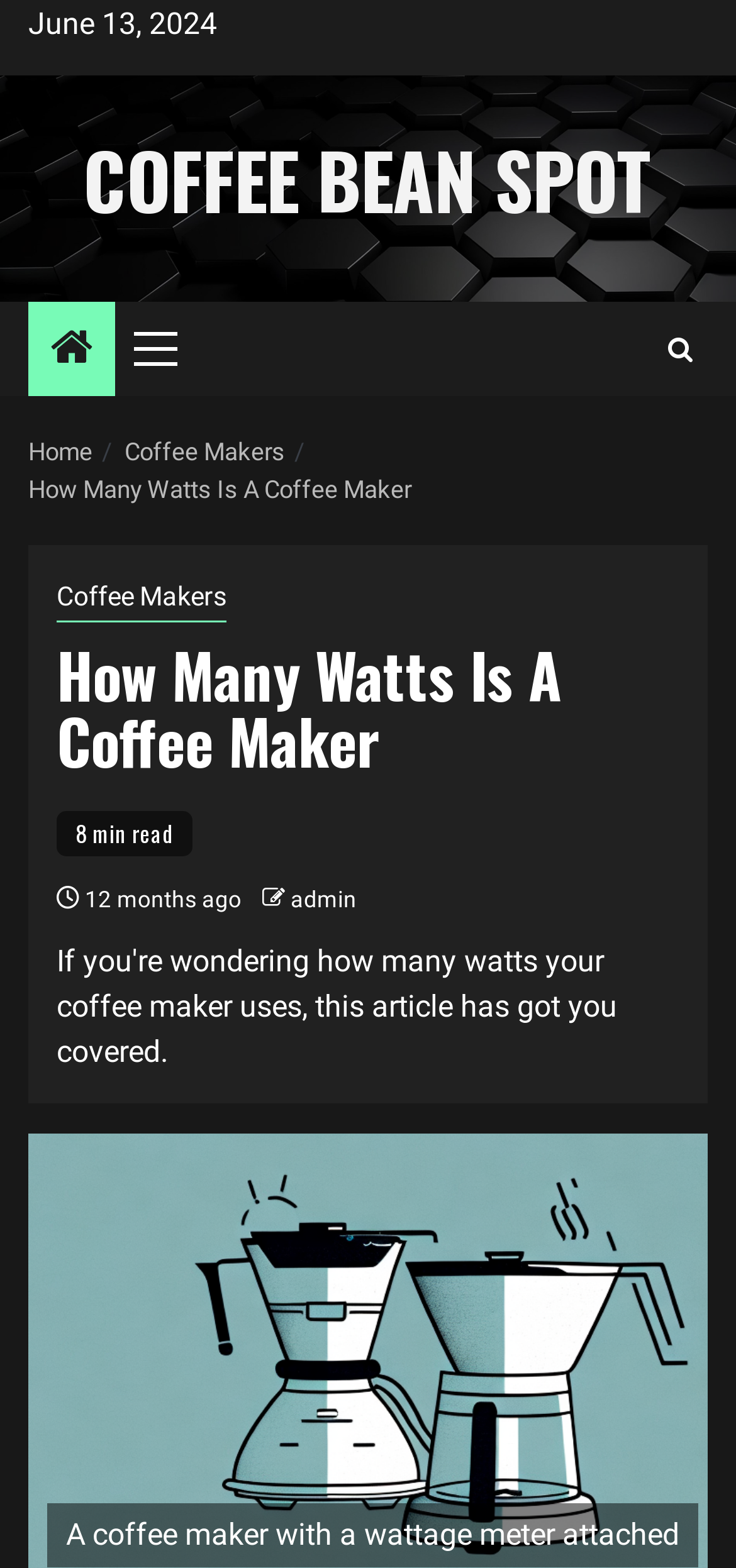What is the date of the article?
Based on the image, give a one-word or short phrase answer.

June 13, 2024